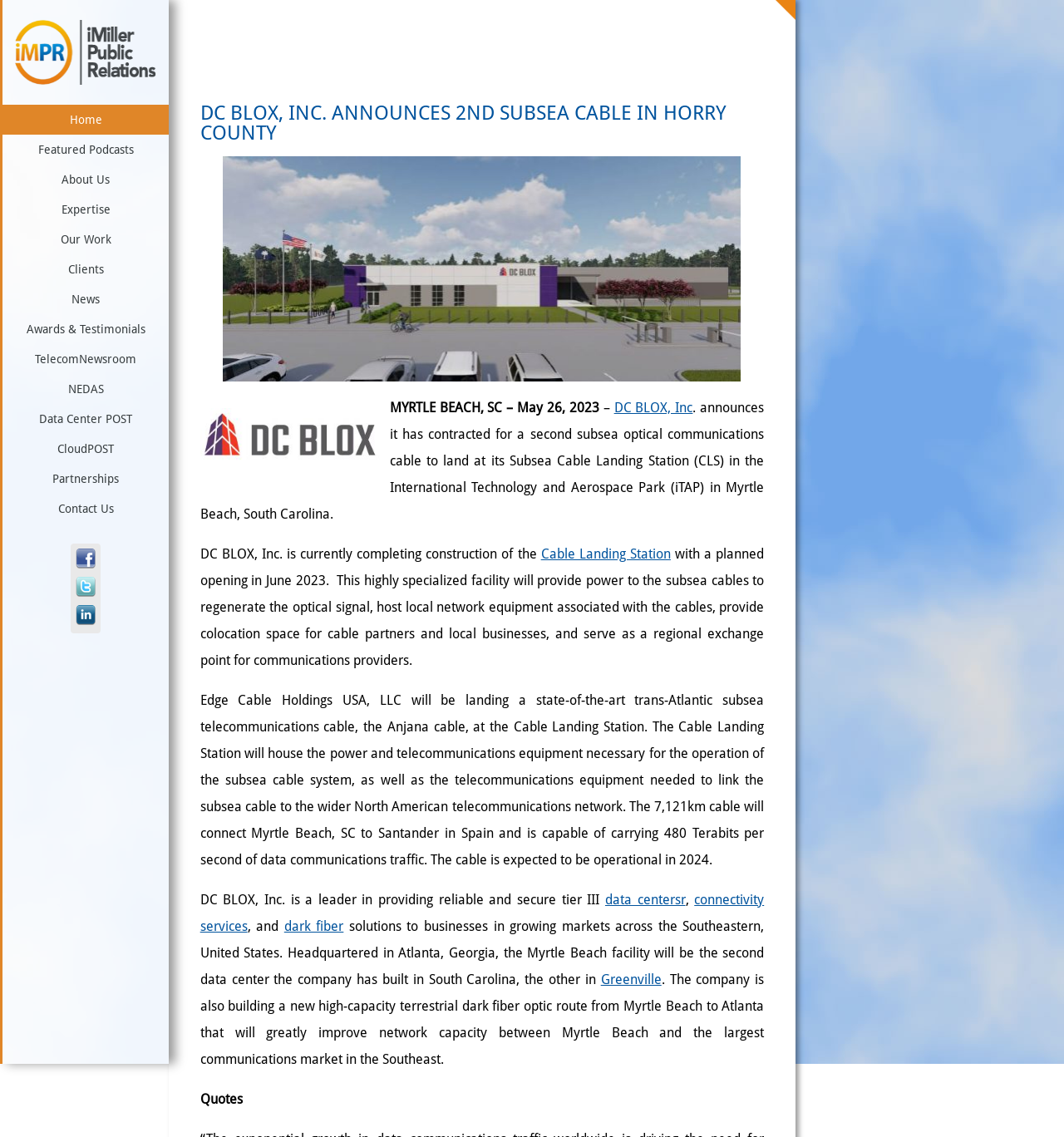Identify the main heading from the webpage and provide its text content.

DC BLOX, INC. ANNOUNCES 2ND SUBSEA CABLE IN HORRY COUNTY